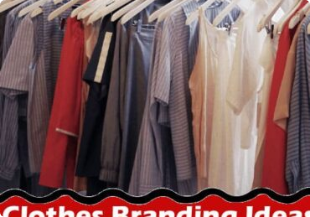What is the theme emphasized in the visual composition?
Answer the question with a thorough and detailed explanation.

The visual composition emphasizes the theme of clothing branding, making it ideal for exploring ideas related to marketing and presentation strategies for apparel brands, as stated in the caption.